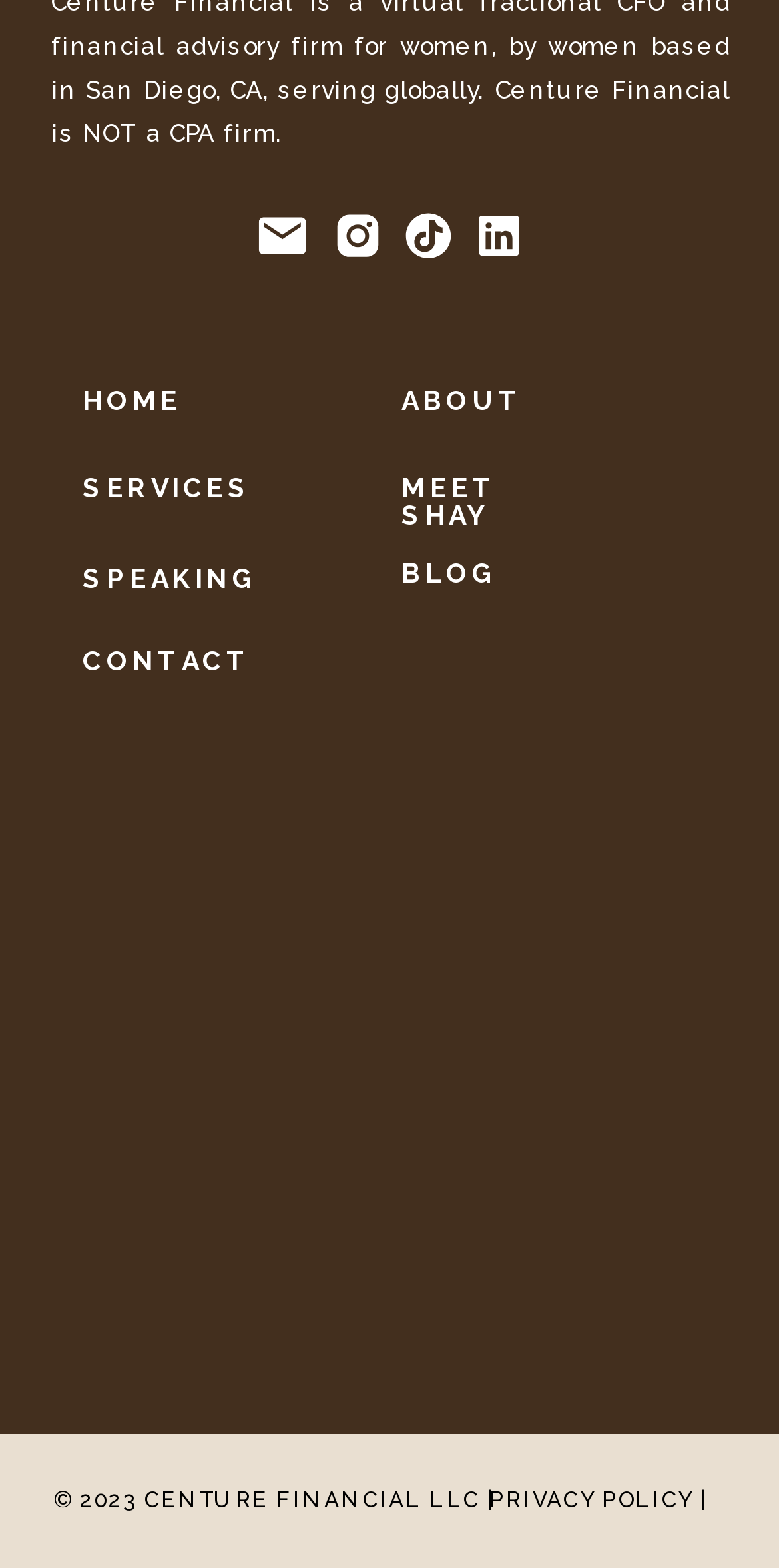What is the text on the link next to the 'CONTACT' link?
Look at the image and answer the question using a single word or phrase.

SERVICES